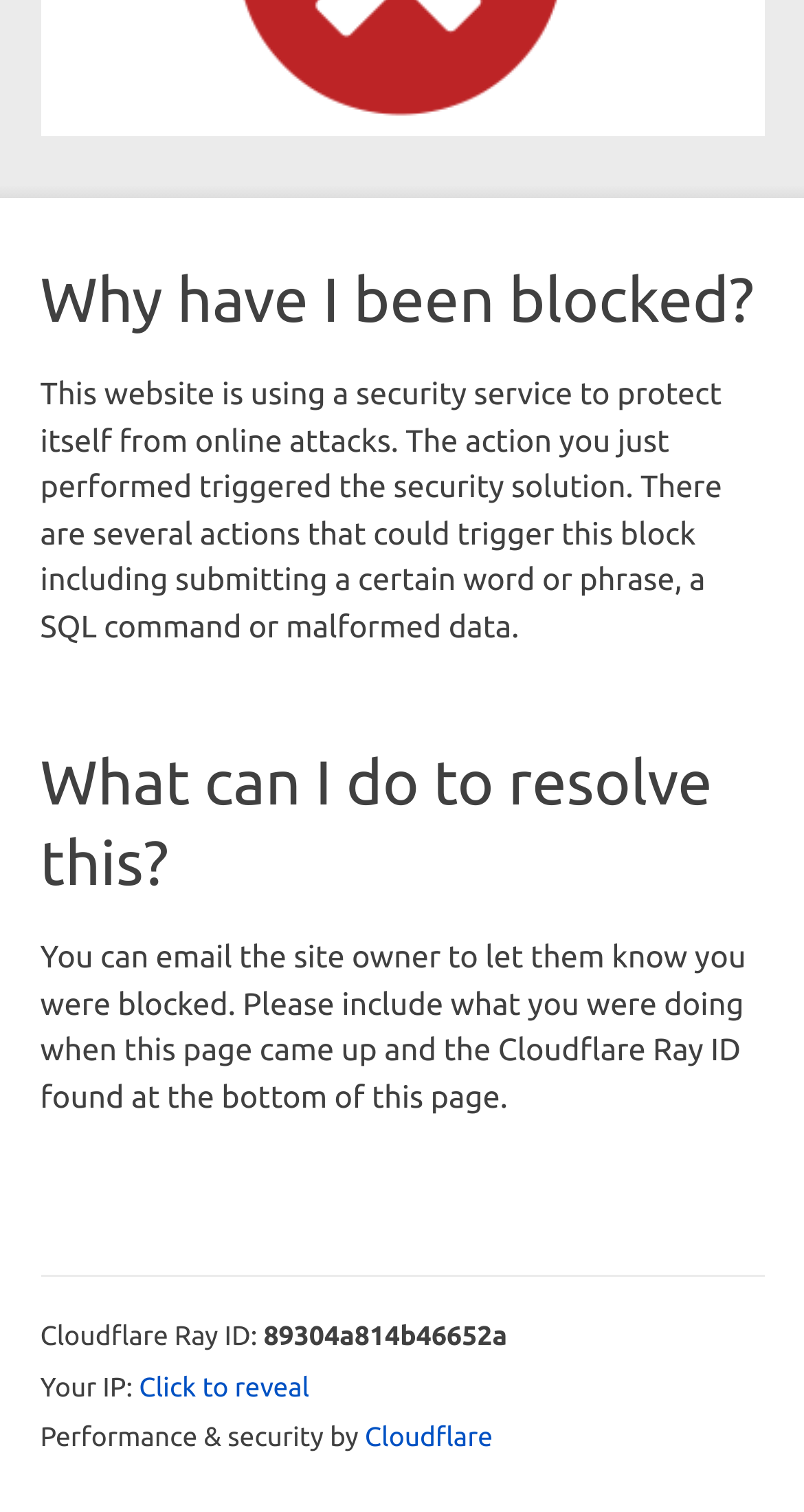Determine the bounding box for the described UI element: "Cloudflare".

[0.454, 0.942, 0.613, 0.961]